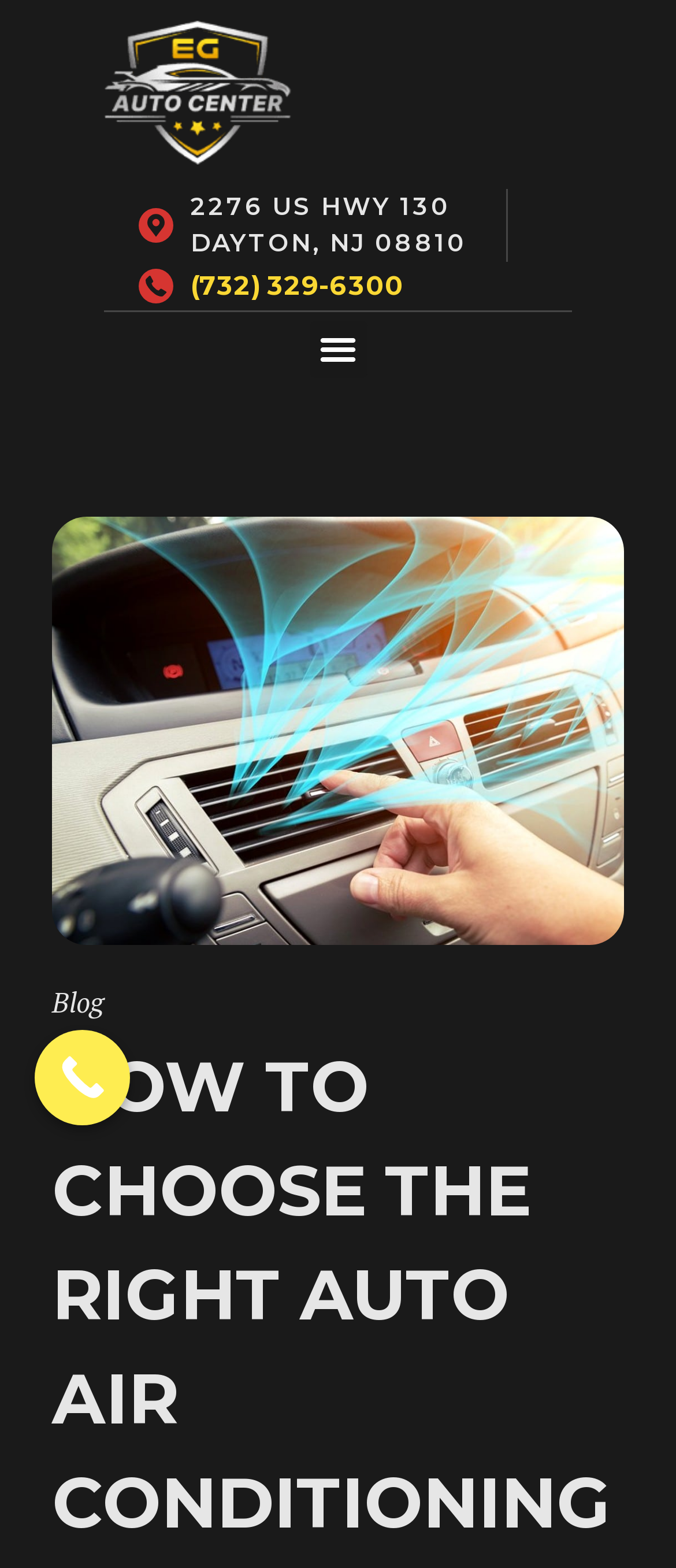Explain the webpage in detail, including its primary components.

The webpage is about auto air conditioning in Monroe, with a focus on selecting the right service. At the top left, there is a link to "EG Auto Center" accompanied by an image with the same name. Below this, there is a small image, followed by the address "2276 US HWY 130, DAYTON, NJ 08810" written in two lines. To the right of the address, there is a link to a phone number "(732) 329-6300" with a small image next to it.

On the right side of the page, there is a button labeled "Menu Toggle" that is not expanded. Below this, there is a large image with the title "HOW TO CHOOSE THE RIGHT AUTO AIR CONDITIONING MONROE?" spanning almost the entire width of the page. Underneath the image, there is a heading labeled "Blog". At the bottom left, there is a "Call Now Button" link.

Overall, the webpage appears to be a guide or blog post about choosing the right auto air conditioning service in Monroe, with a focus on a specific service provider, EG Auto Center.